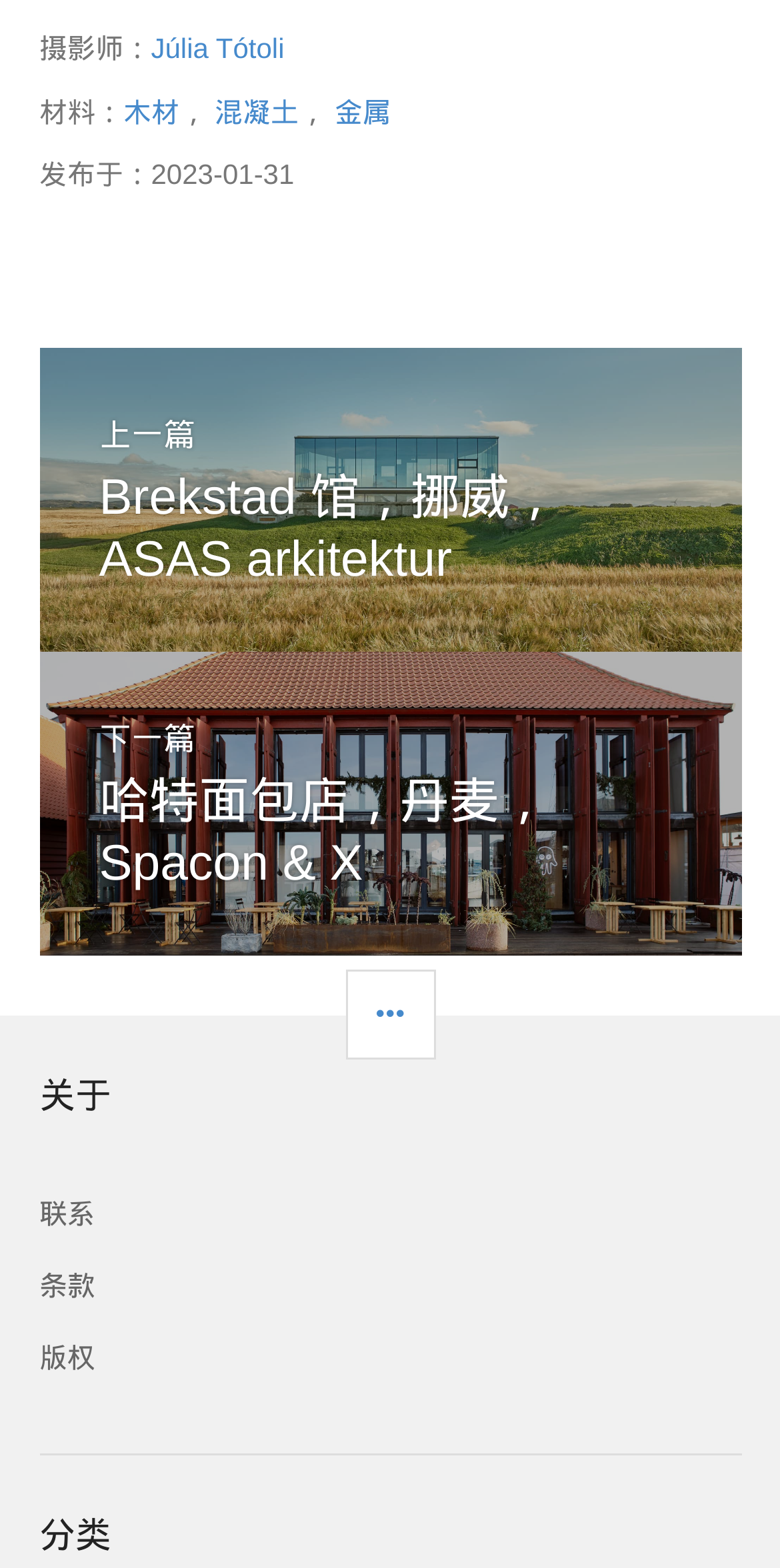Provide a brief response using a word or short phrase to this question:
How many links are there in the '关于' section?

3